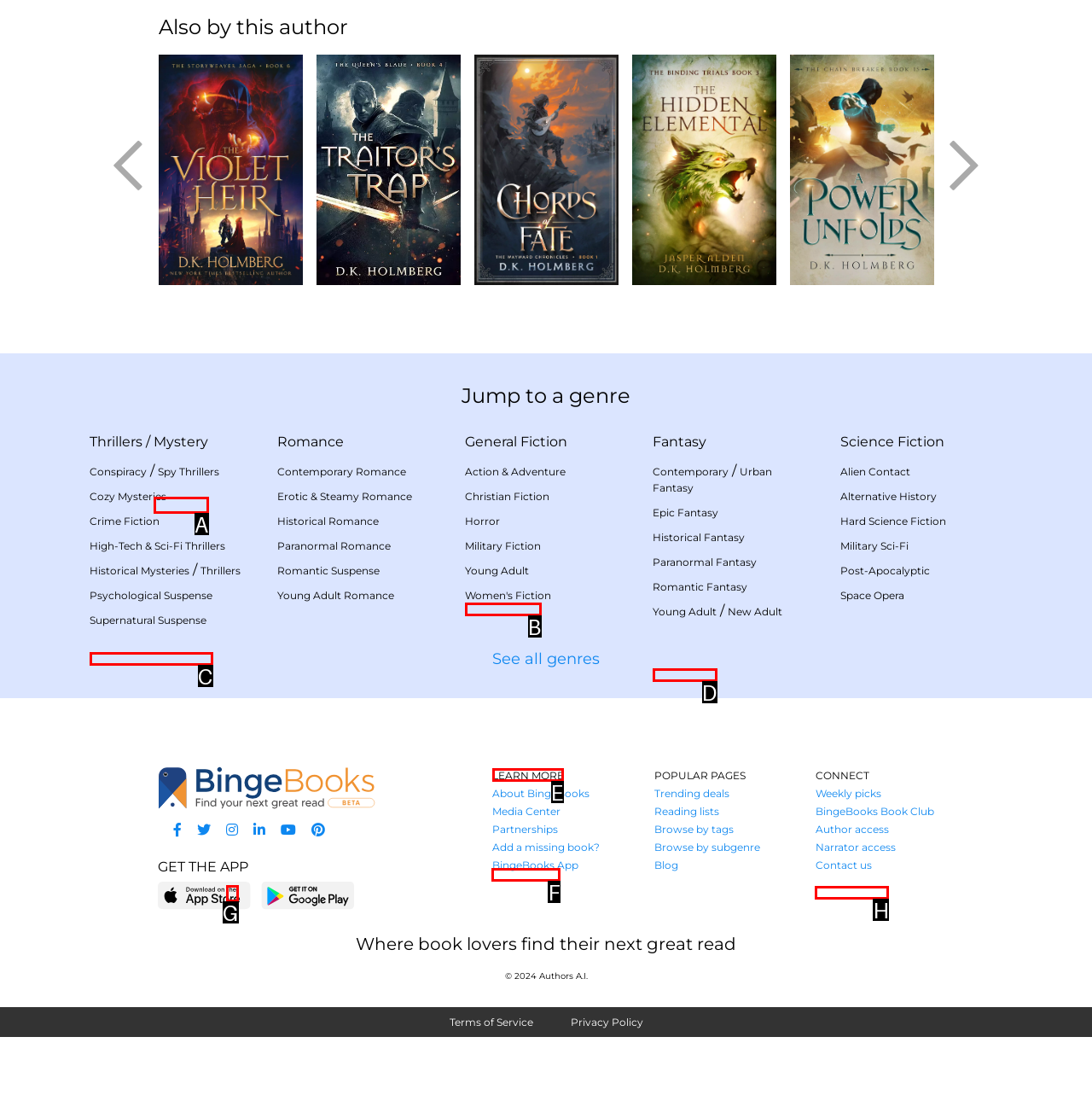Identify the letter of the UI element you need to select to accomplish the task: Learn more about BingeBooks.
Respond with the option's letter from the given choices directly.

E